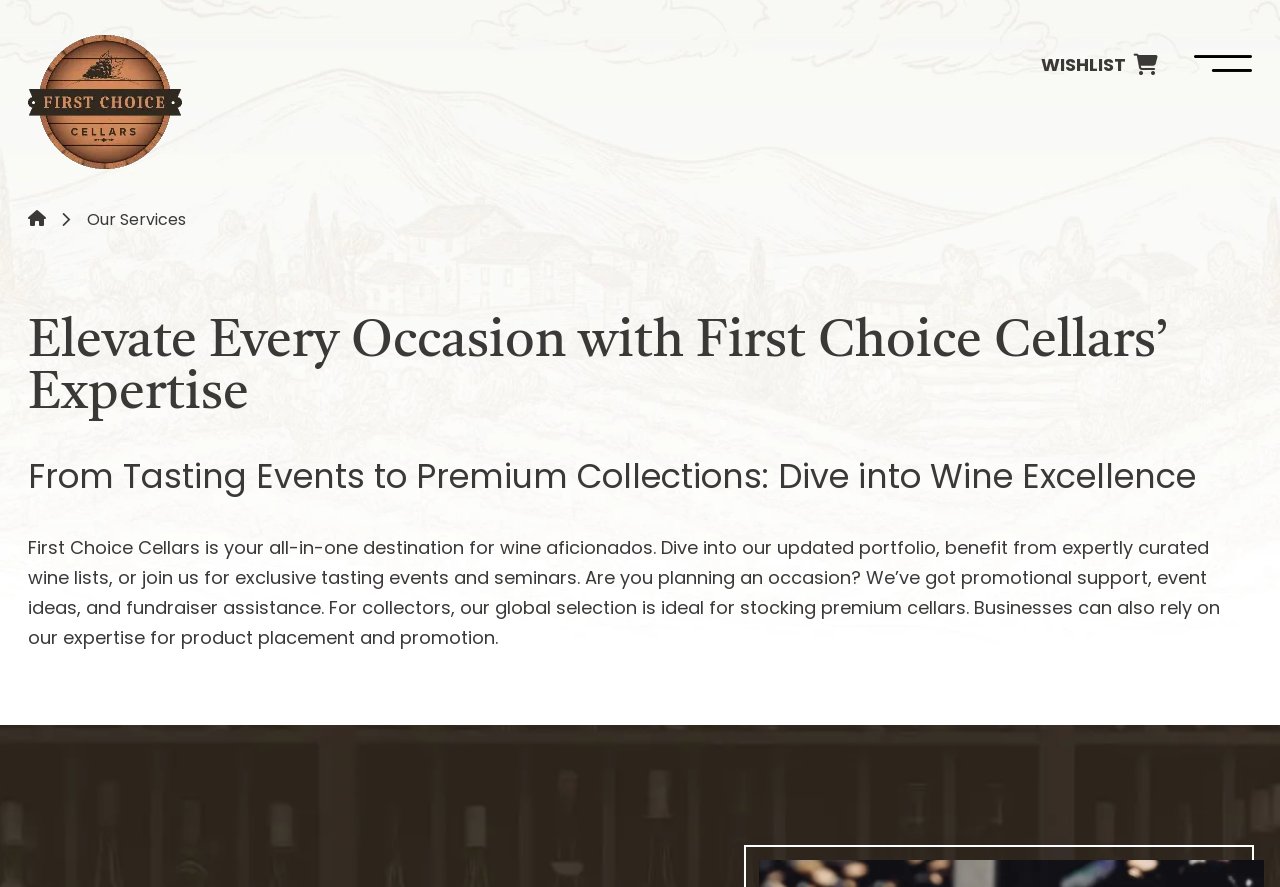Summarize the contents and layout of the webpage in detail.

The webpage is about First Choice Cellars, a wholesale wine service provider. At the top, there is a header background image that spans the entire width of the page. Below the header, on the top left, is the First Choice Cellars logo, which is a clickable link. On the top right, there is a wishlist icon with a heart symbol.

Below the logo, there is a navigation bar with breadcrumbs, which includes a home link and a text "Our Services". The navigation bar stretches across the page, from the left edge to the right edge.

The main content of the page is divided into sections. The first section has a heading that reads "Elevate Every Occasion with First Choice Cellars’ Expertise". The second section has a heading that reads "From Tasting Events to Premium Collections: Dive into Wine Excellence". 

Below these headings, there is a paragraph of text that describes the services offered by First Choice Cellars. The text explains that the company provides expertly curated wine lists, exclusive tasting events, promotional support, event ideas, and fundraiser assistance for wine enthusiasts and businesses. The text also mentions that the company has a global selection of wines ideal for stocking premium cellars.

Overall, the webpage has a clean and organized layout, with clear headings and concise text that effectively communicates the services offered by First Choice Cellars.